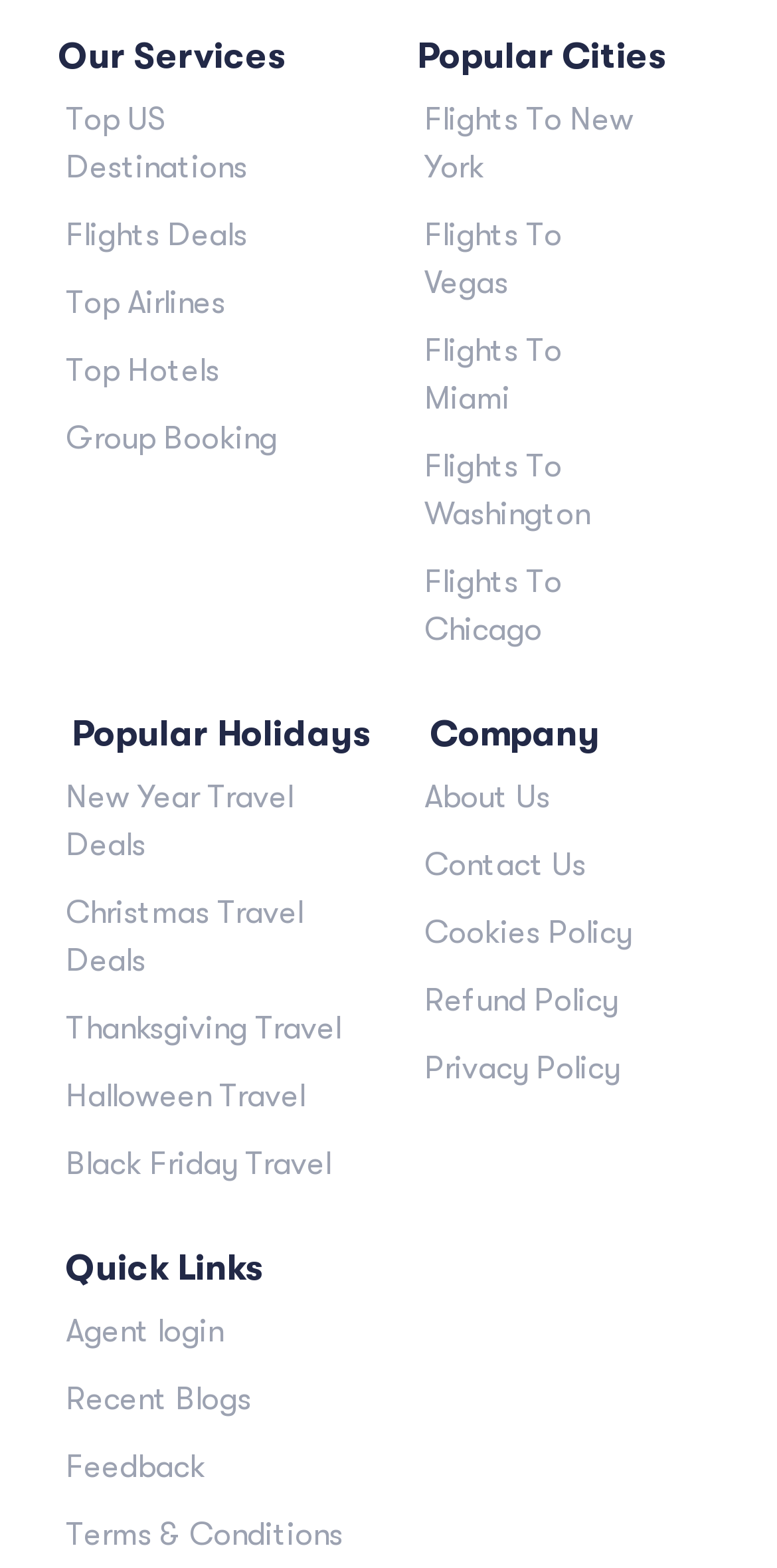Identify the bounding box coordinates for the element that needs to be clicked to fulfill this instruction: "Read Recent Blogs". Provide the coordinates in the format of four float numbers between 0 and 1: [left, top, right, bottom].

[0.085, 0.877, 0.323, 0.92]